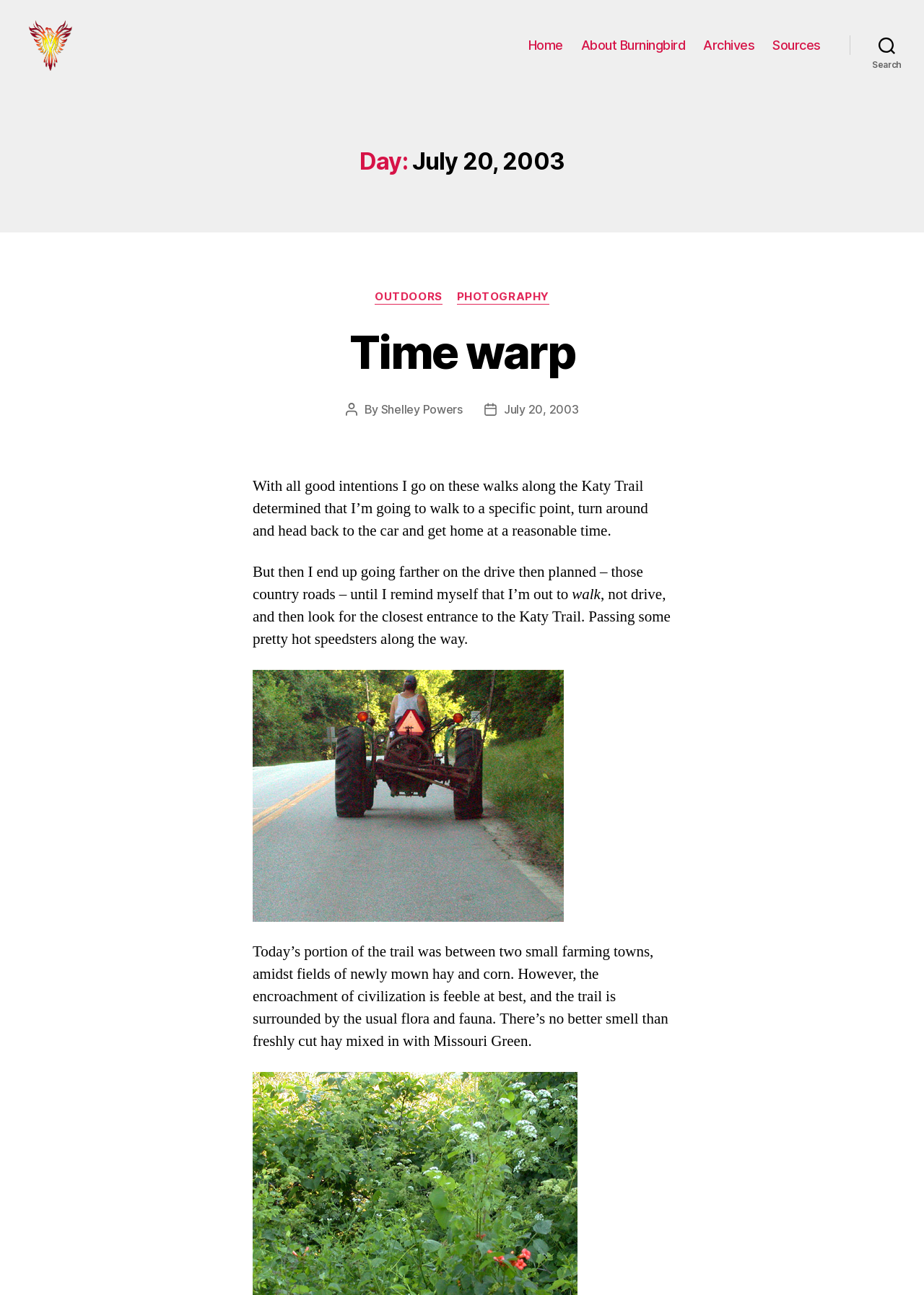What is the file name of the image?
Please provide a single word or phrase in response based on the screenshot.

tractor.jpg